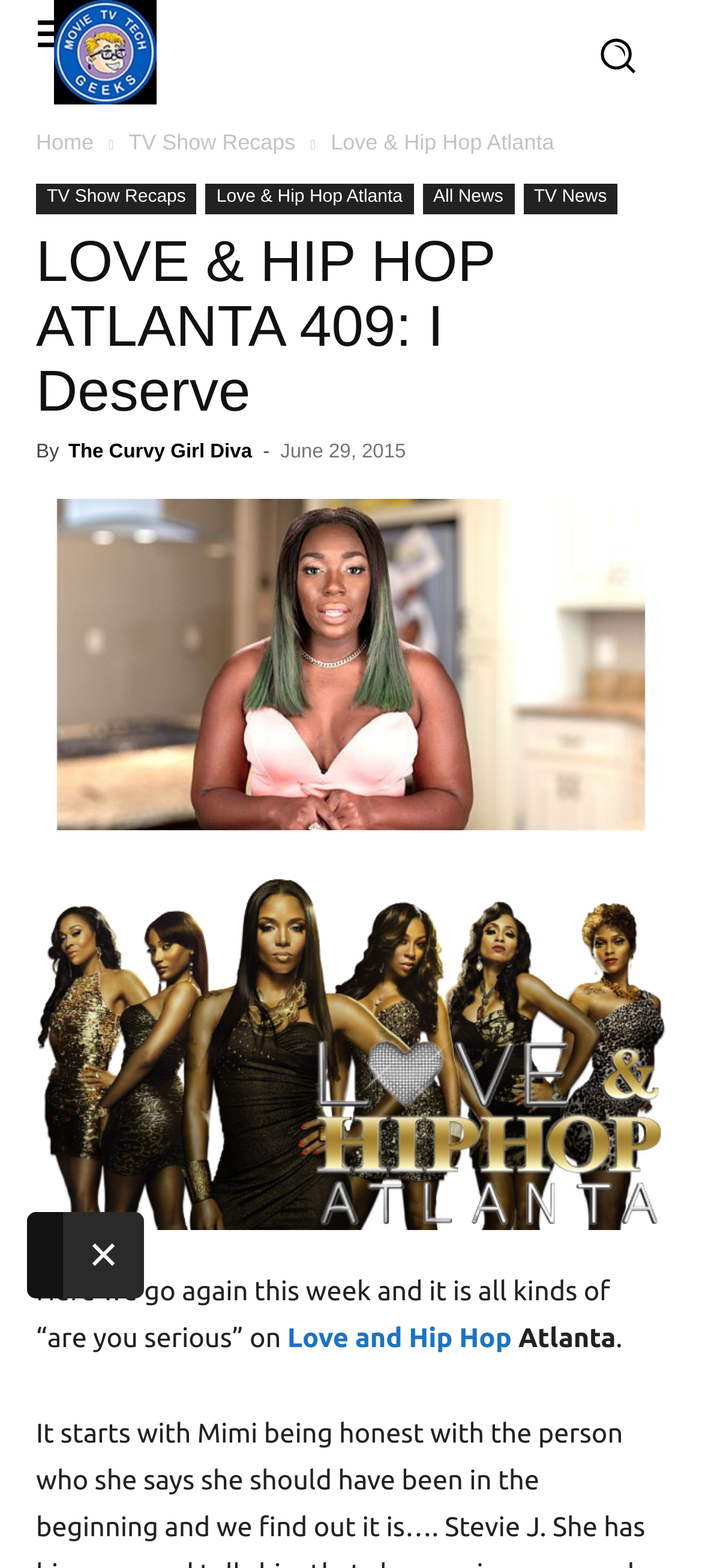How many images are on the webpage?
Look at the image and respond with a single word or a short phrase.

4